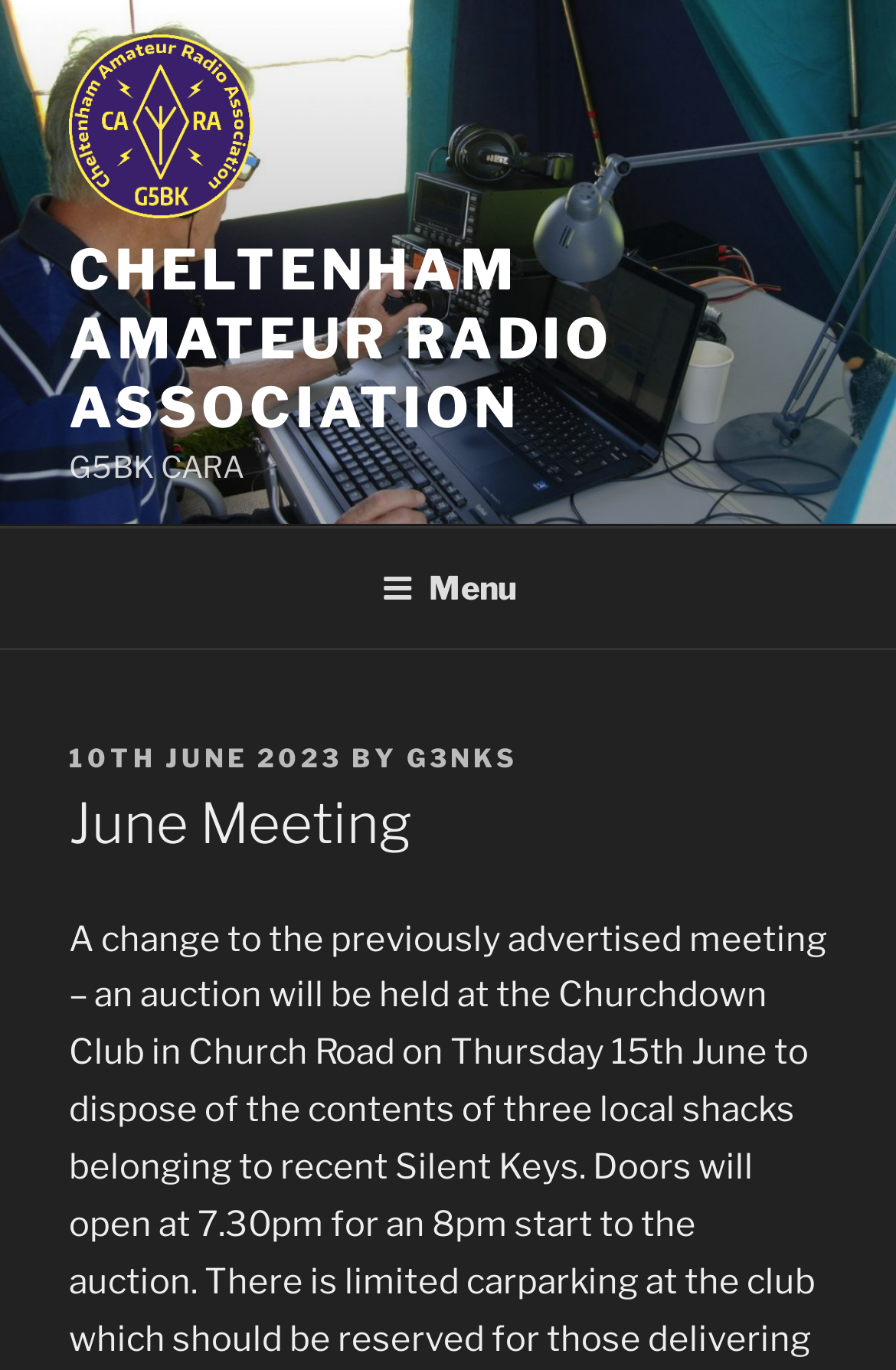Answer the question below in one word or phrase:
What is the name of the radio association?

Cheltenham Amateur Radio Association